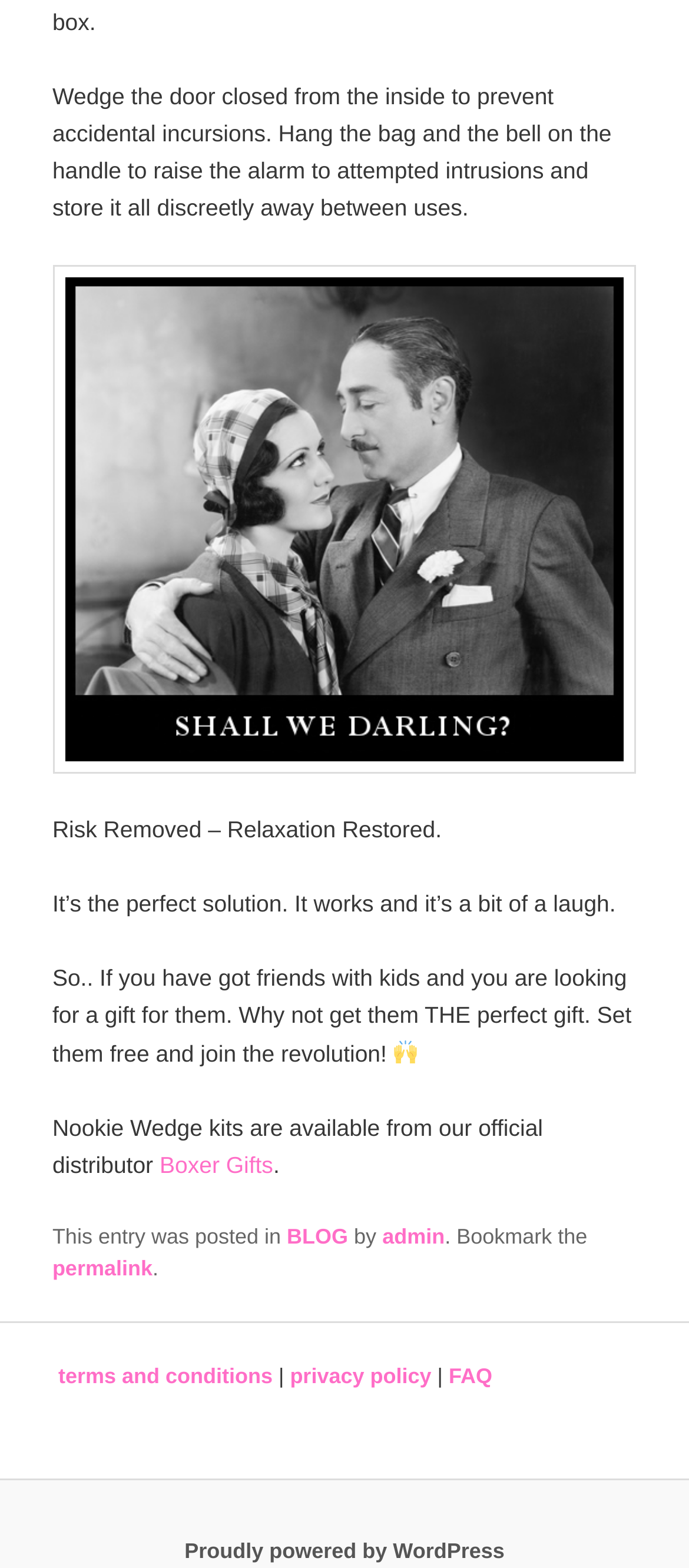What is the tone of the text?
Answer the question using a single word or phrase, according to the image.

Humorous